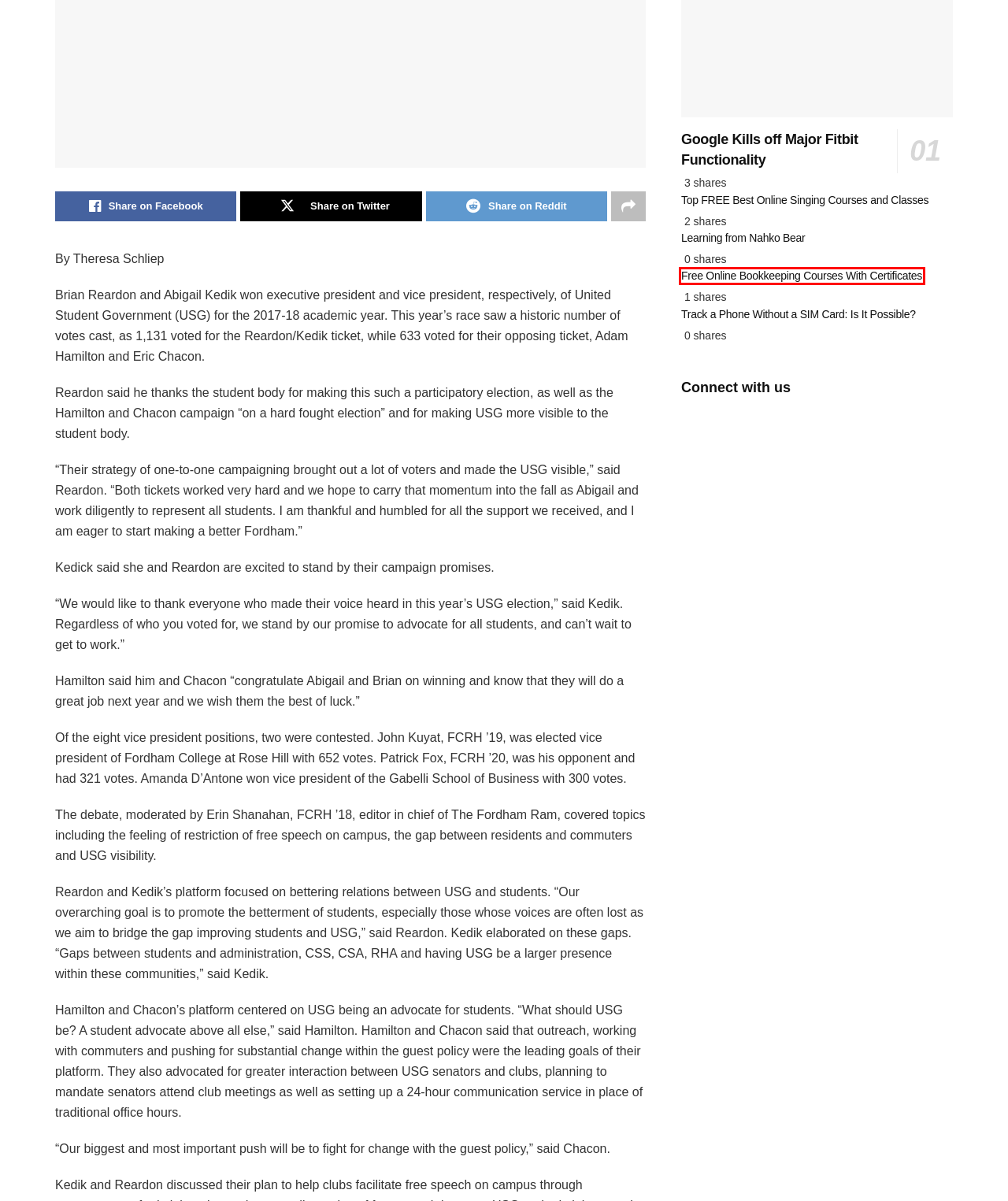You are looking at a webpage screenshot with a red bounding box around an element. Pick the description that best matches the new webpage after interacting with the element in the red bounding box. The possible descriptions are:
A. Theresa Schliep Archives - The Fordham Ram
B. Fashion Archives - The Fordham Ram
C. Track a Phone Without a SIM Card: Is It Possible? - The Fordham Ram
D. Free Online Bookkeeping Courses With Certificates - The Fordham Ram
E. Learning from Nahko Bear - The Fordham Ram
F. Admissions Archives - The Fordham Ram
G. Google Kills off Major Fitbit Functionality - The Fordham Ram
H. Free Singing Lessons - The Fordham Ram

D